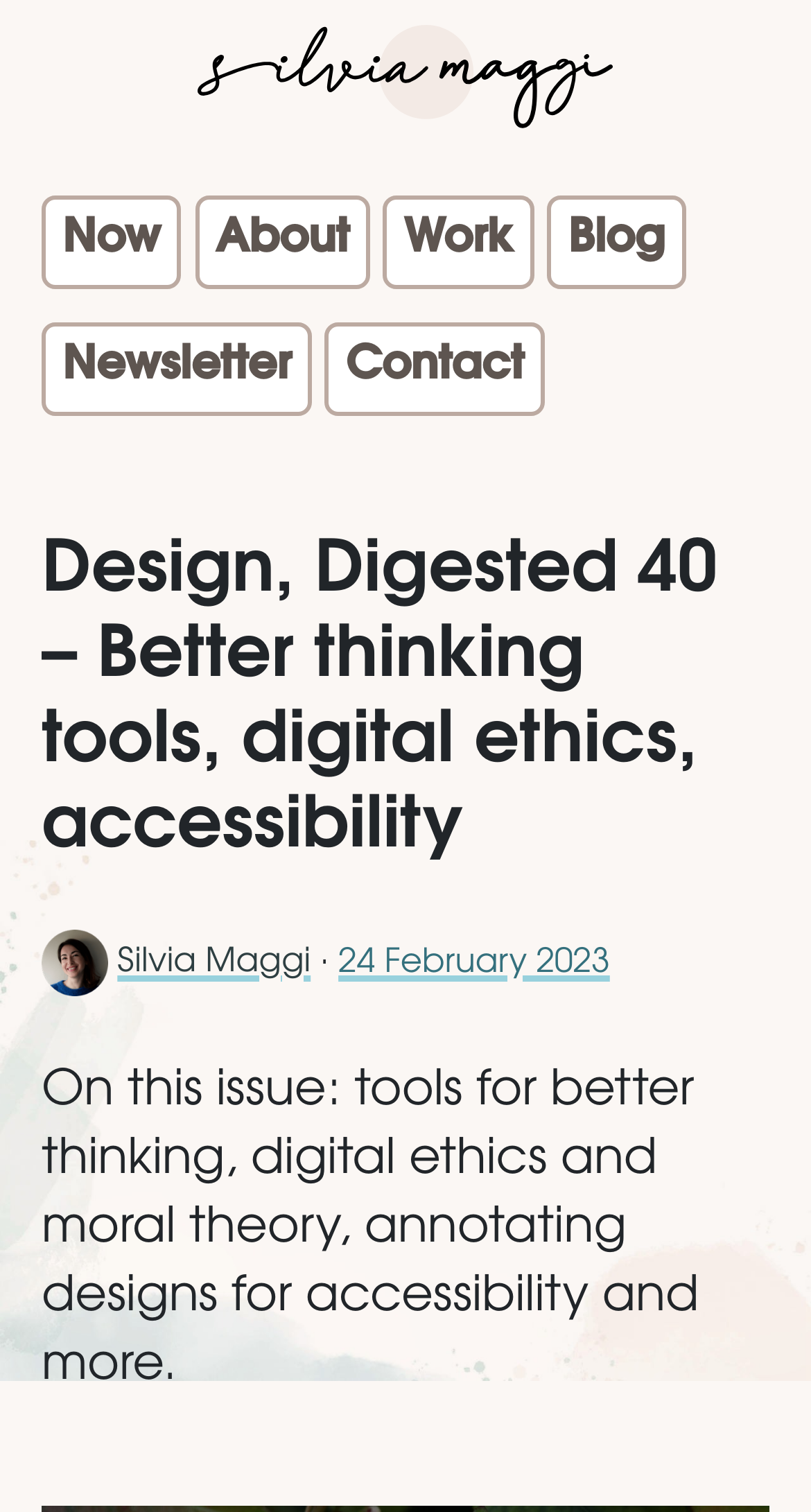Locate the bounding box of the user interface element based on this description: "Silvia Maggi".

[0.145, 0.628, 0.383, 0.65]